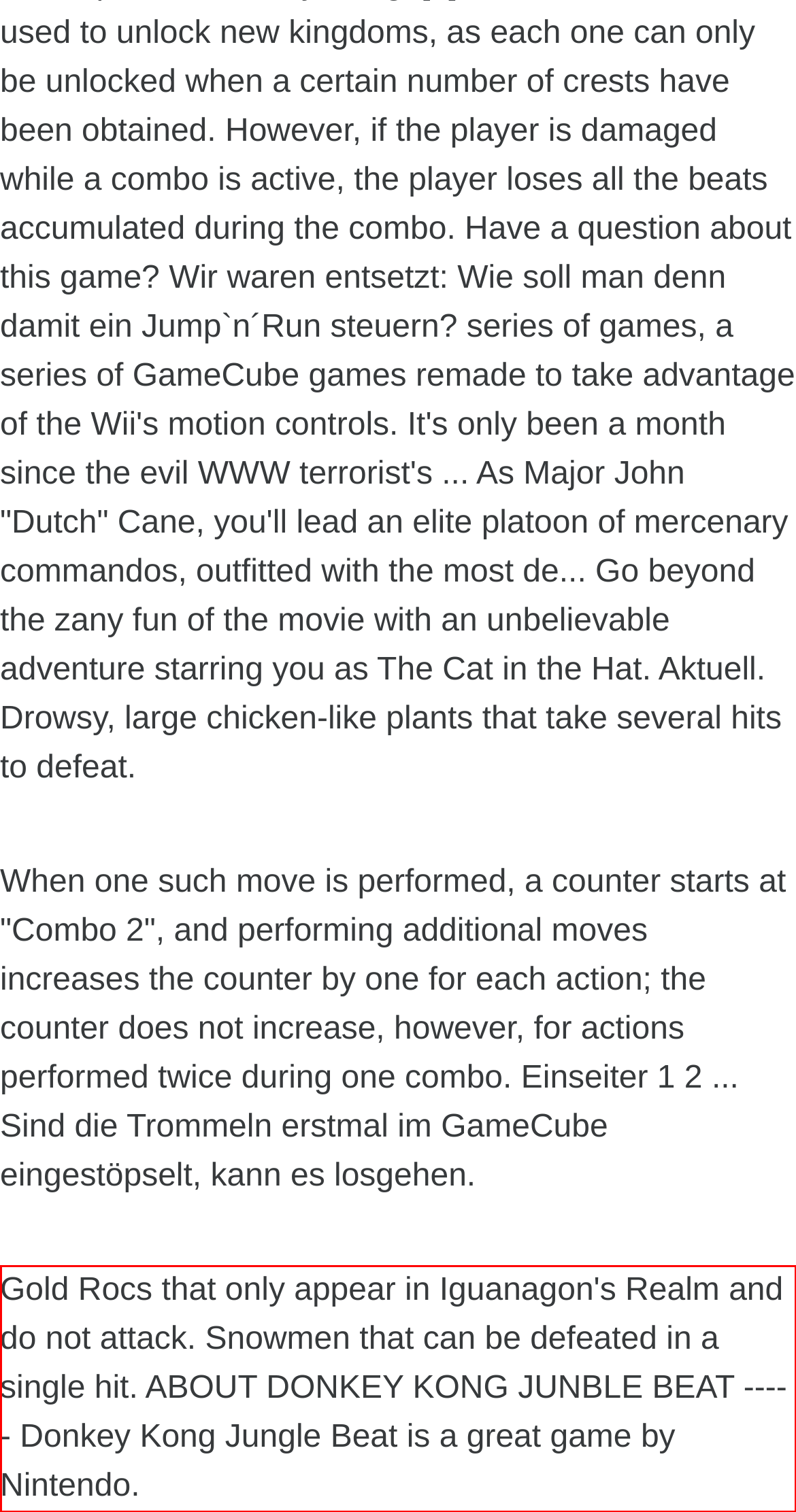The screenshot provided shows a webpage with a red bounding box. Apply OCR to the text within this red bounding box and provide the extracted content.

Gold Rocs that only appear in Iguanagon's Realm and do not attack. Snowmen that can be defeated in a single hit. ABOUT DONKEY KONG JUNBLE BEAT ----- Donkey Kong Jungle Beat is a great game by Nintendo.